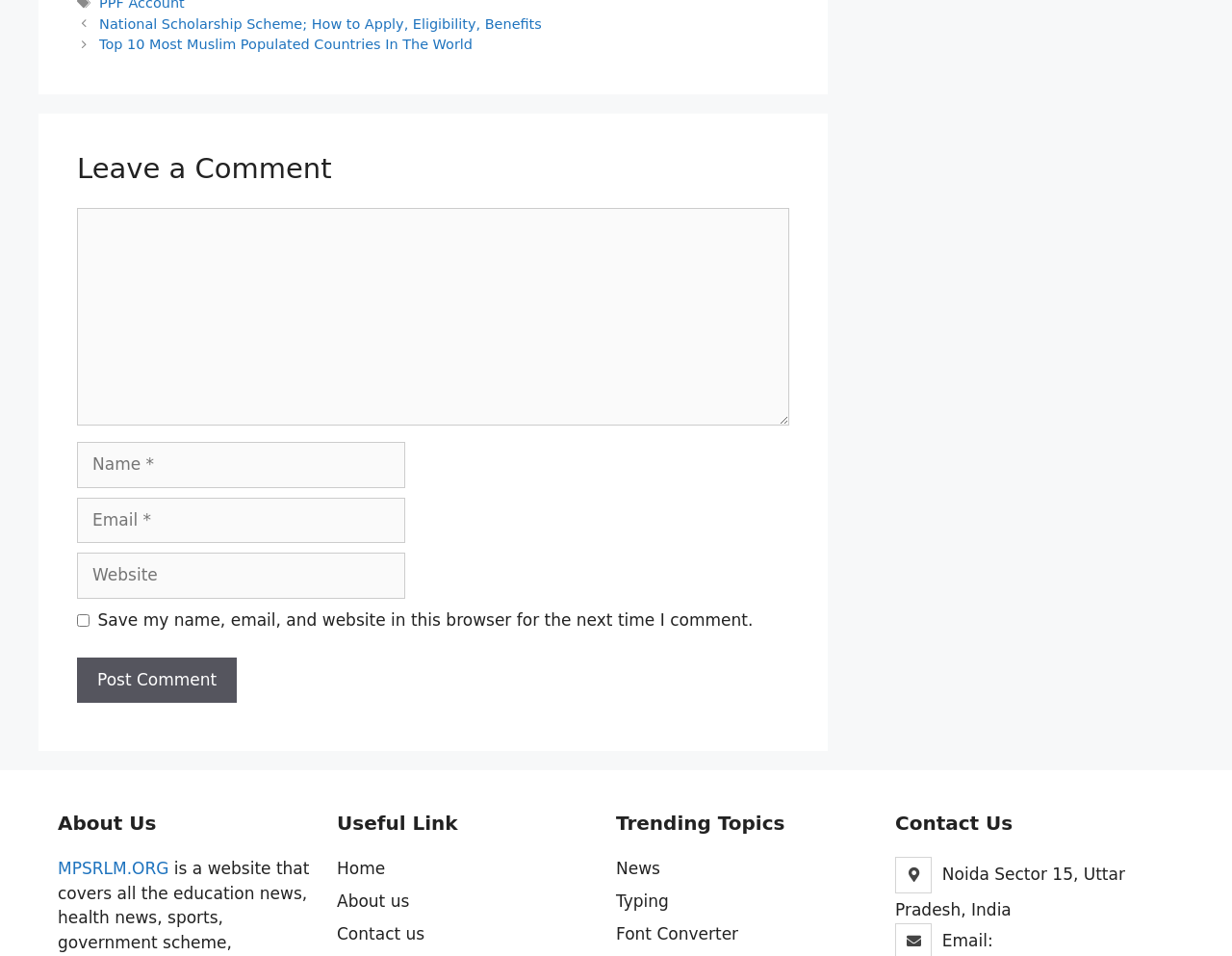Identify the bounding box coordinates for the element that needs to be clicked to fulfill this instruction: "Enter your name". Provide the coordinates in the format of four float numbers between 0 and 1: [left, top, right, bottom].

[0.062, 0.463, 0.329, 0.51]